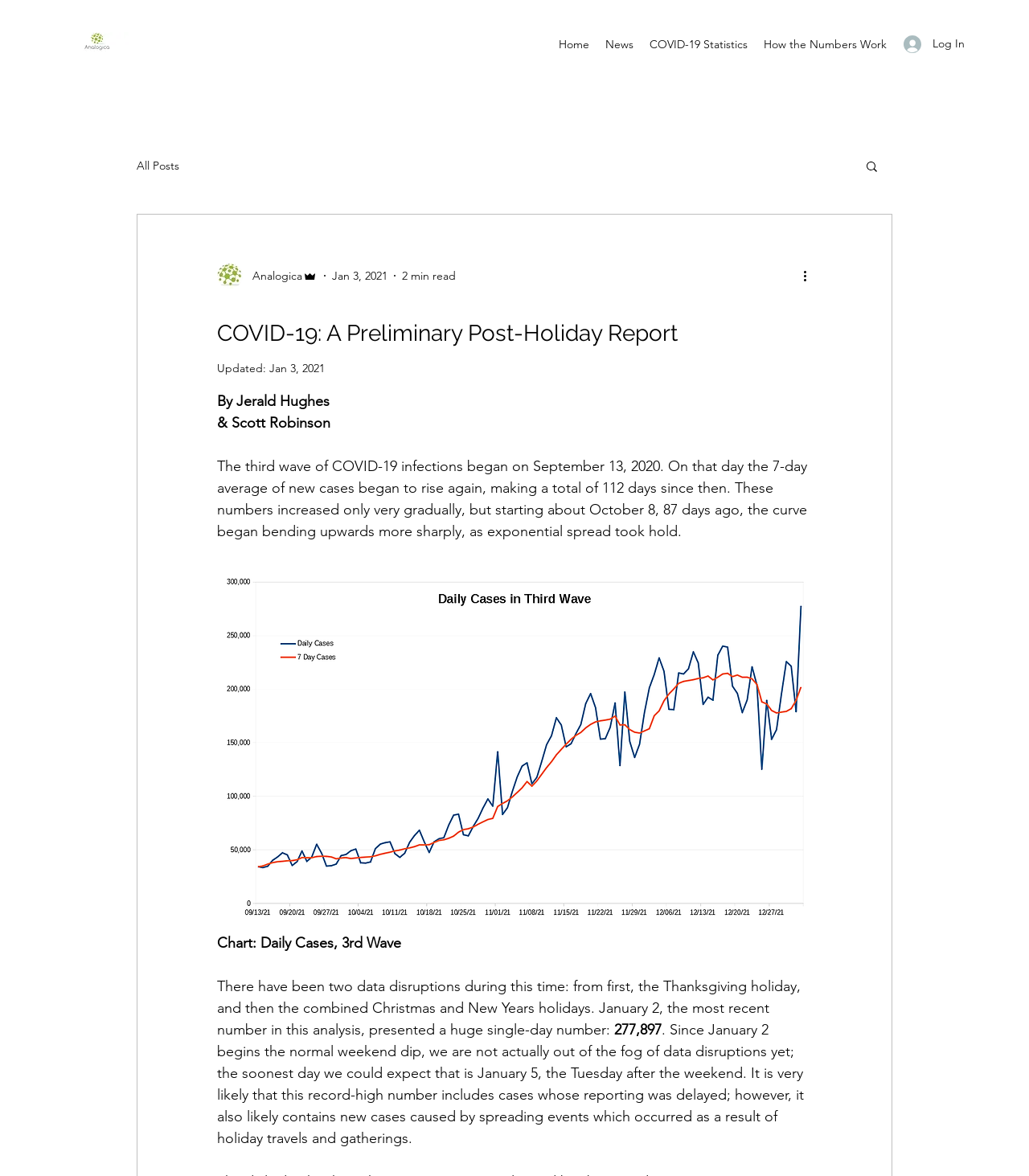What is the date of this post?
Look at the image and provide a short answer using one word or a phrase.

Jan 3, 2021